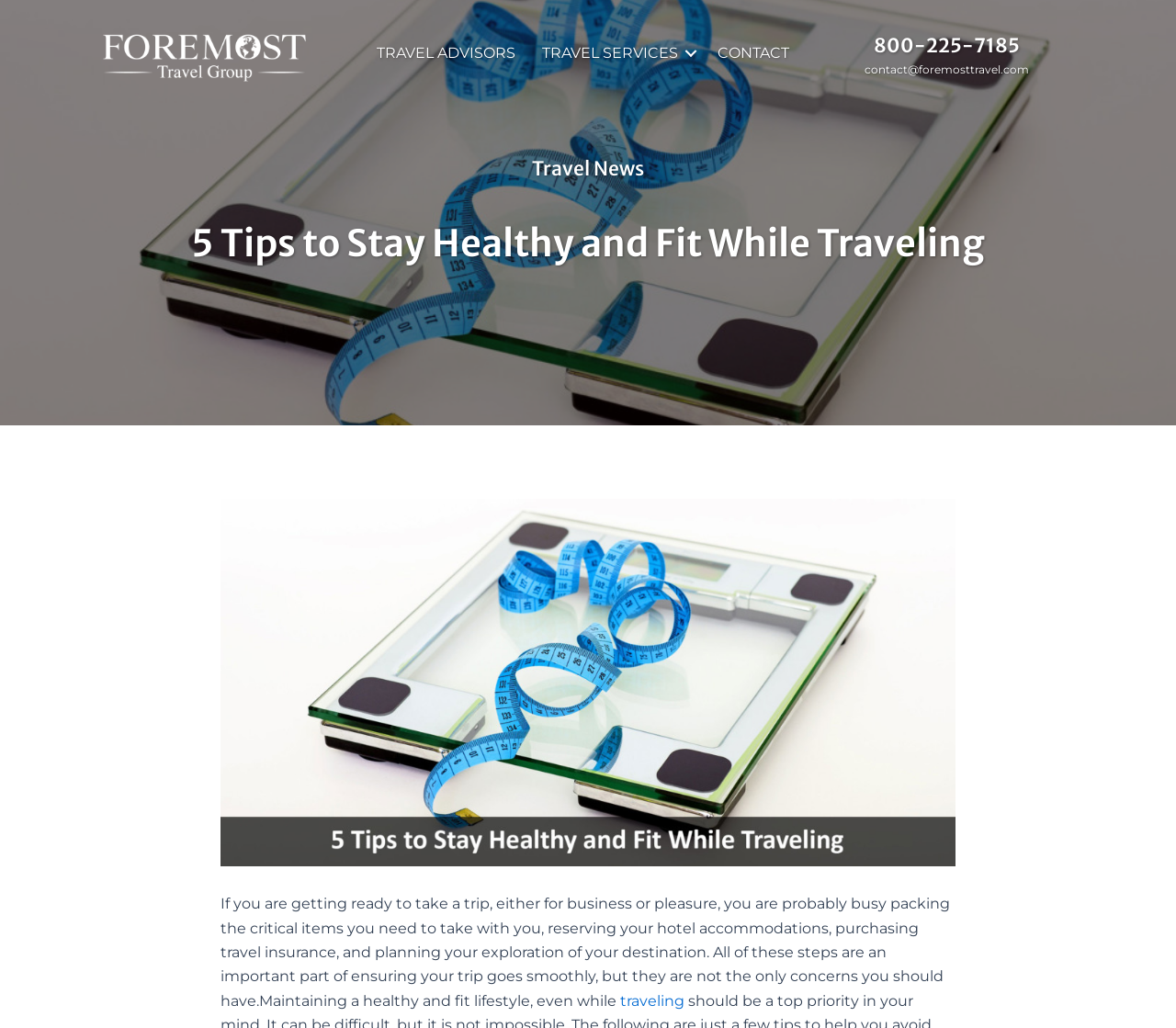Give a one-word or one-phrase response to the question: 
How many navigation links are there?

3